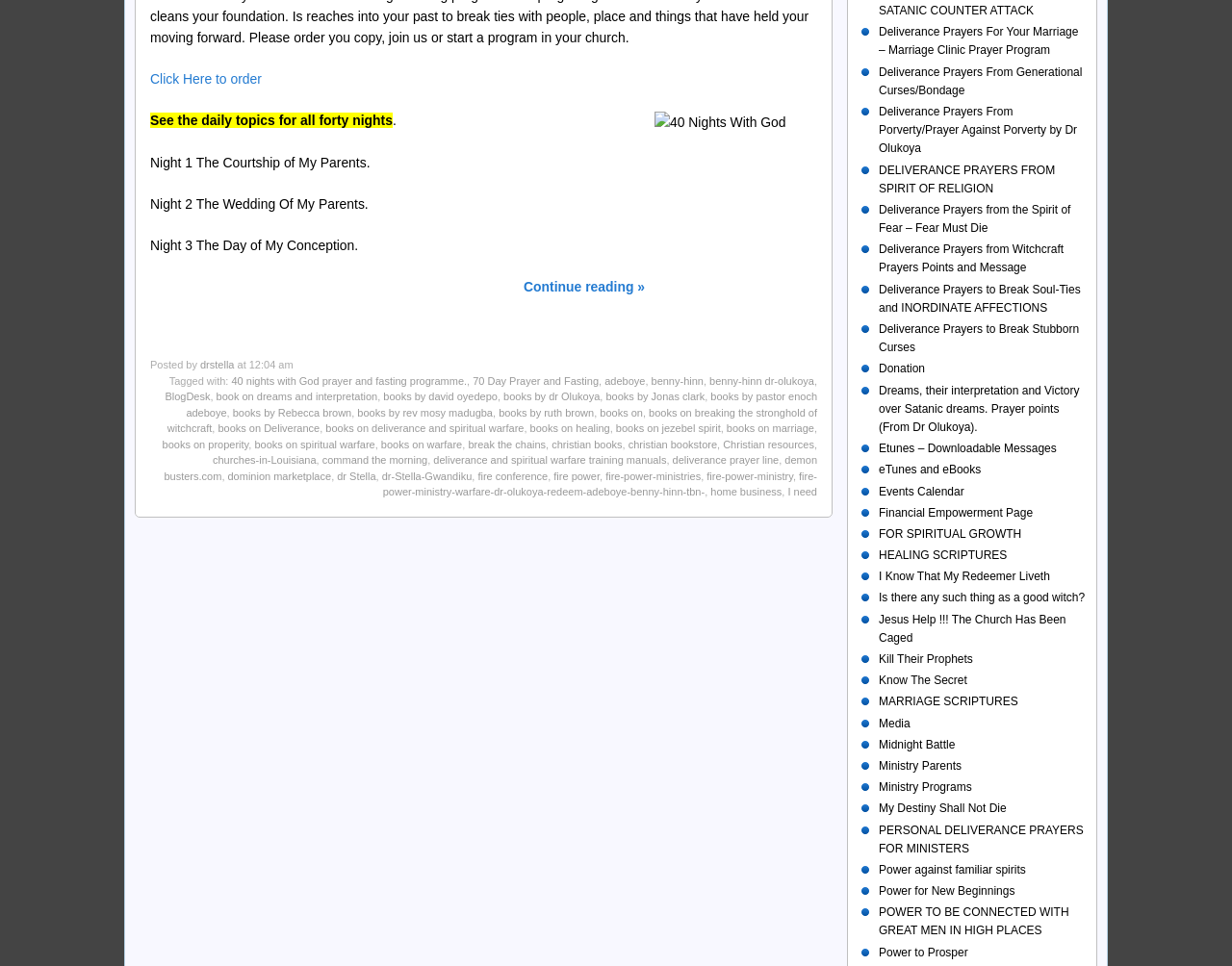What is the purpose of the 'Continue reading »' link? Refer to the image and provide a one-word or short phrase answer.

To continue reading the blog post